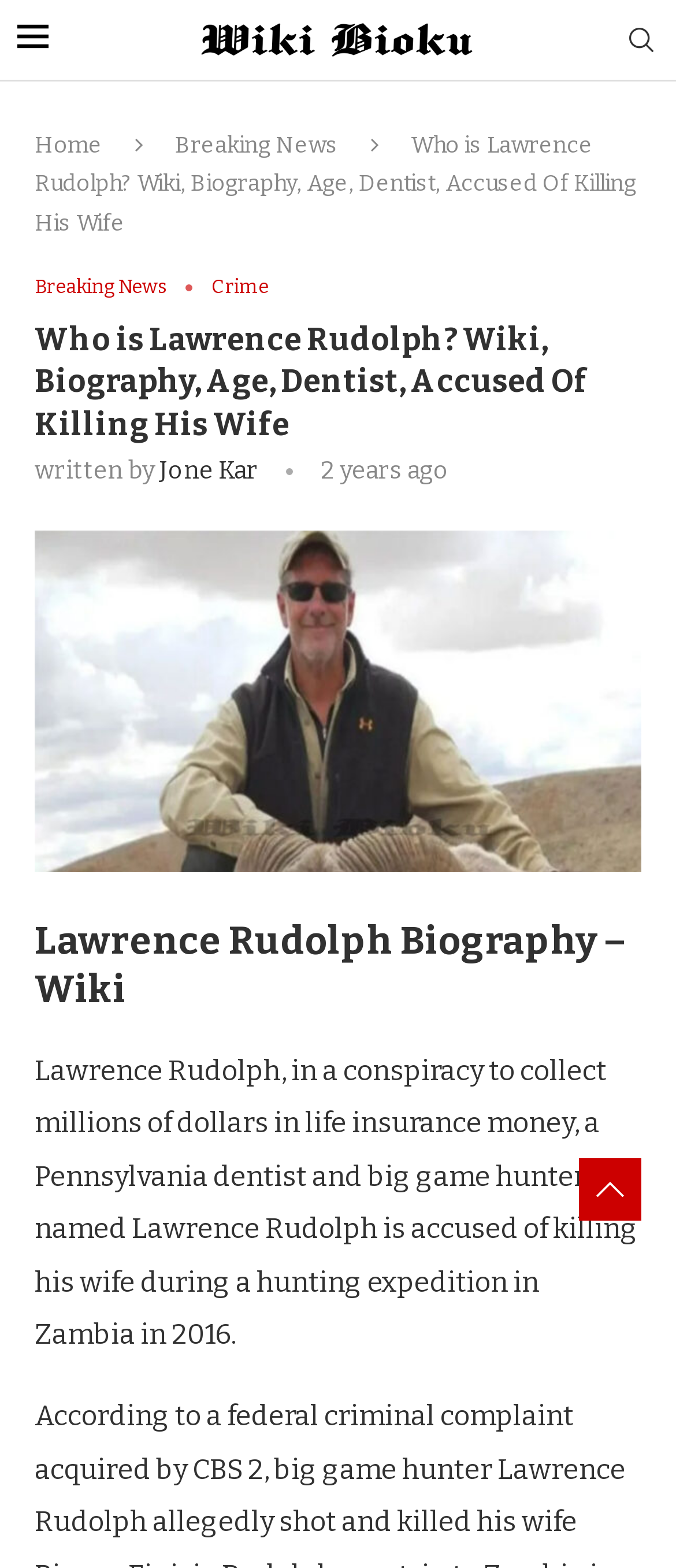Locate the bounding box coordinates of the item that should be clicked to fulfill the instruction: "View the biography of Lawrence Rudolph".

[0.051, 0.585, 0.949, 0.648]